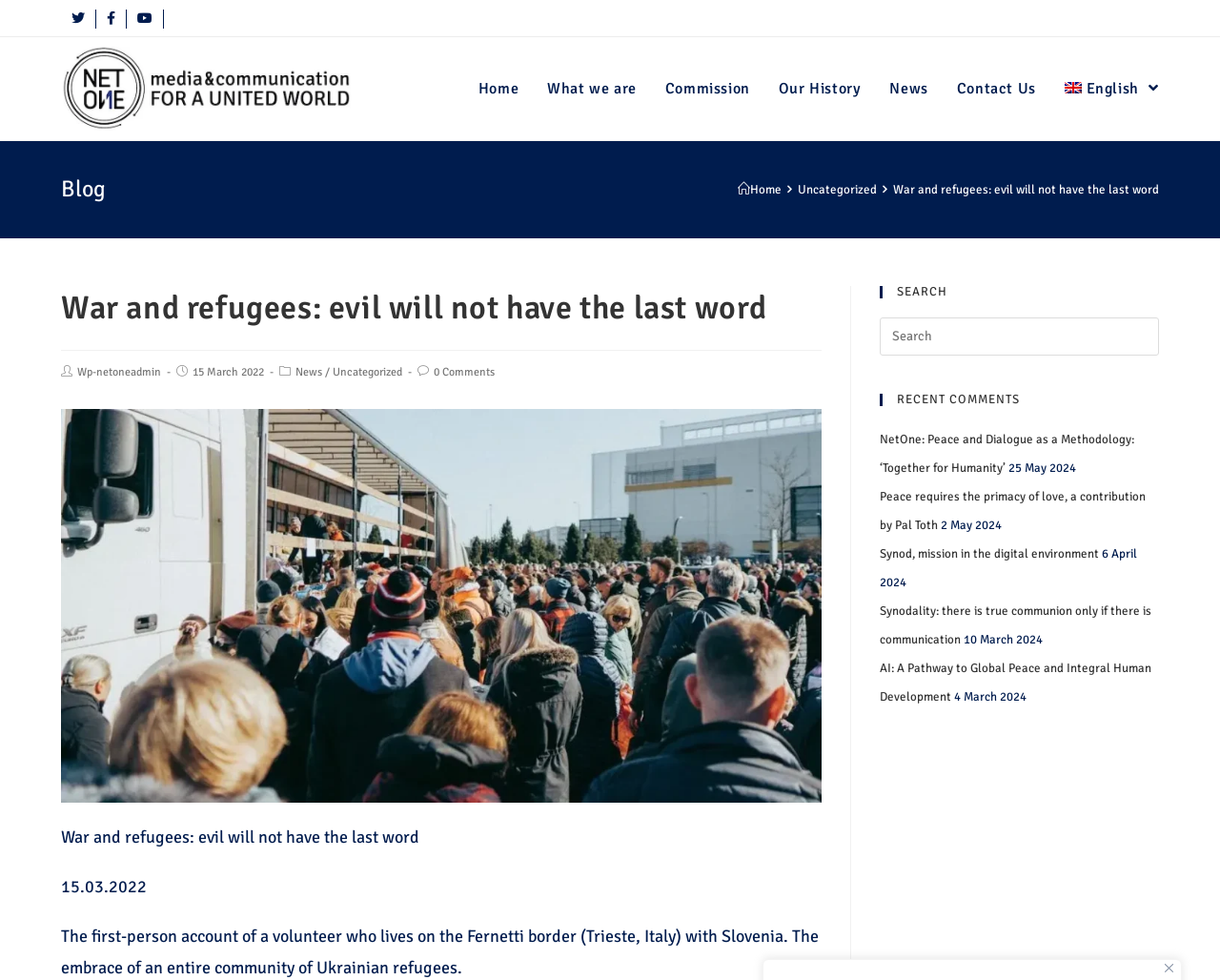Find the bounding box coordinates for the area you need to click to carry out the instruction: "Search for something". The coordinates should be four float numbers between 0 and 1, indicated as [left, top, right, bottom].

[0.721, 0.324, 0.95, 0.362]